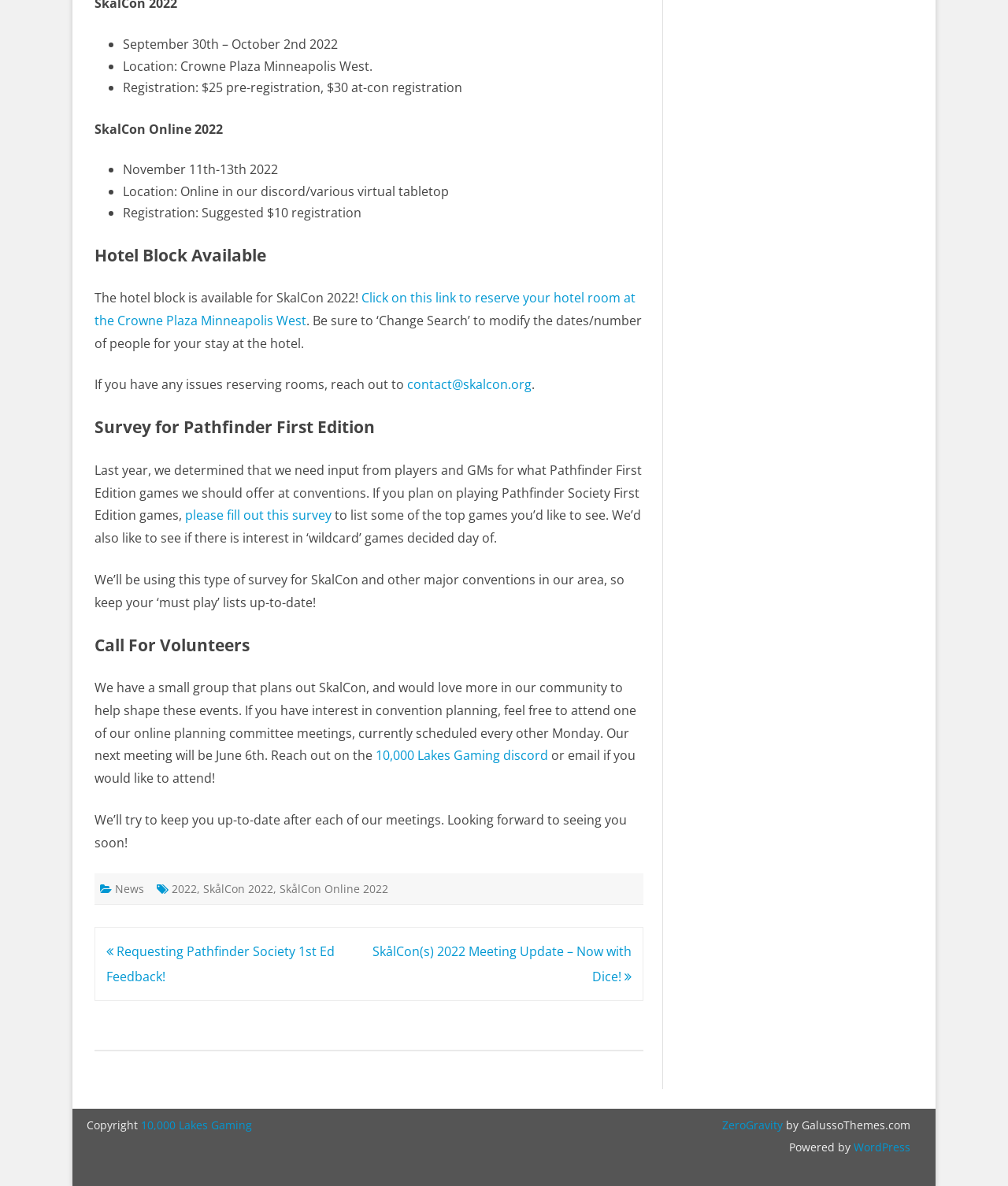Please specify the bounding box coordinates for the clickable region that will help you carry out the instruction: "Go to the News page".

[0.114, 0.743, 0.143, 0.755]